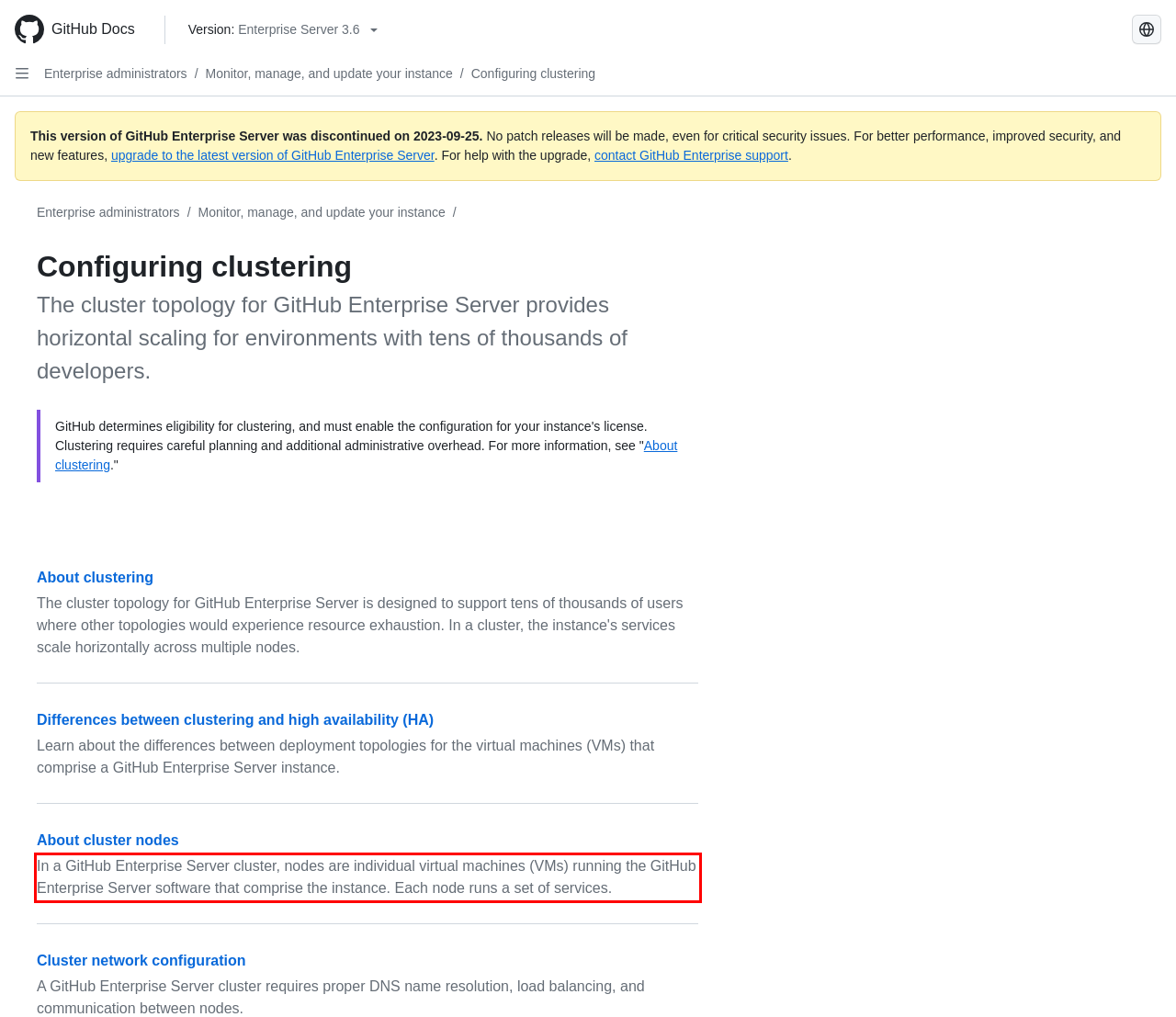Look at the provided screenshot of the webpage and perform OCR on the text within the red bounding box.

In a GitHub Enterprise Server cluster, nodes are individual virtual machines (VMs) running the GitHub Enterprise Server software that comprise the instance. Each node runs a set of services.